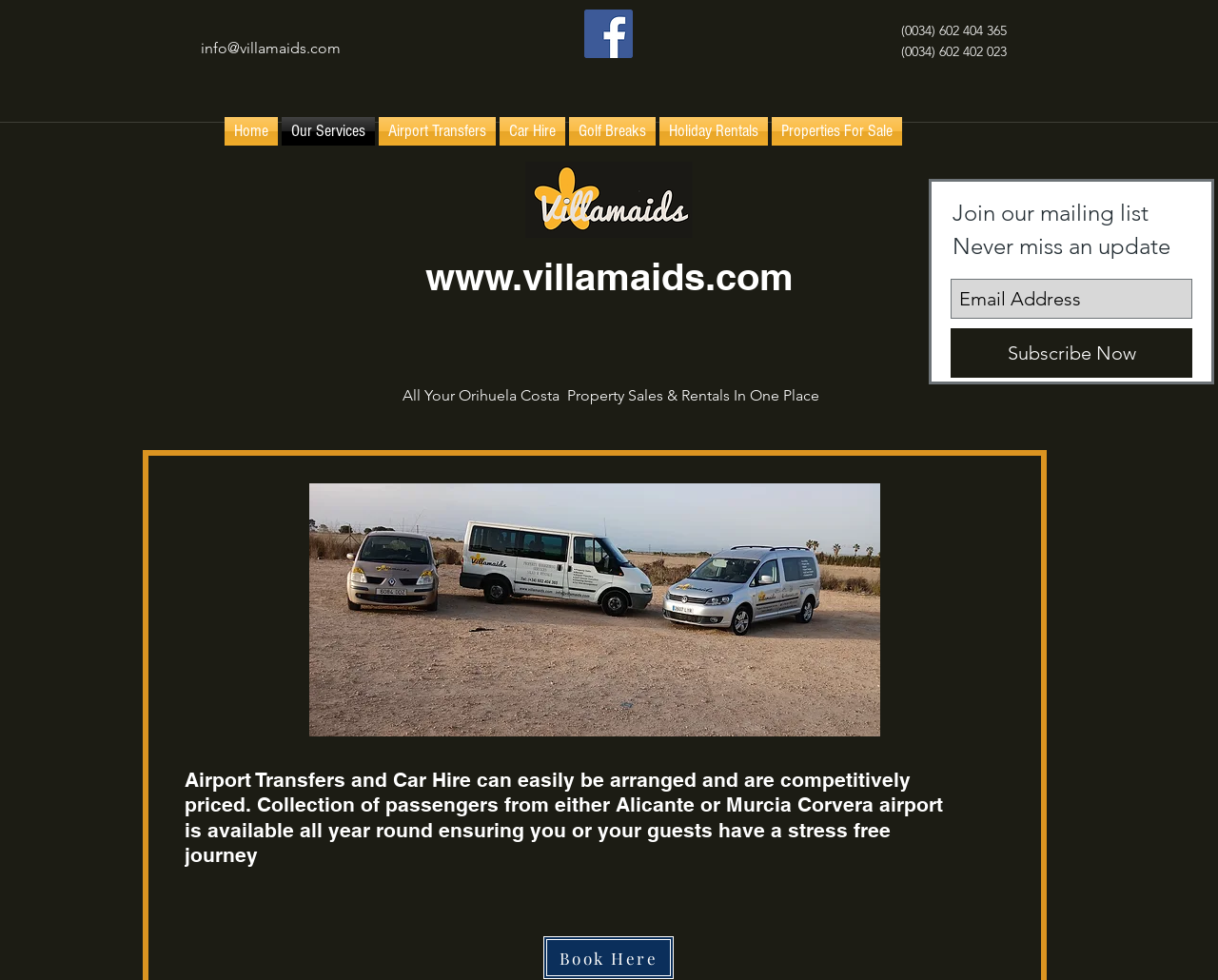Provide a one-word or short-phrase response to the question:
What is the company's email address?

info@villamaids.com